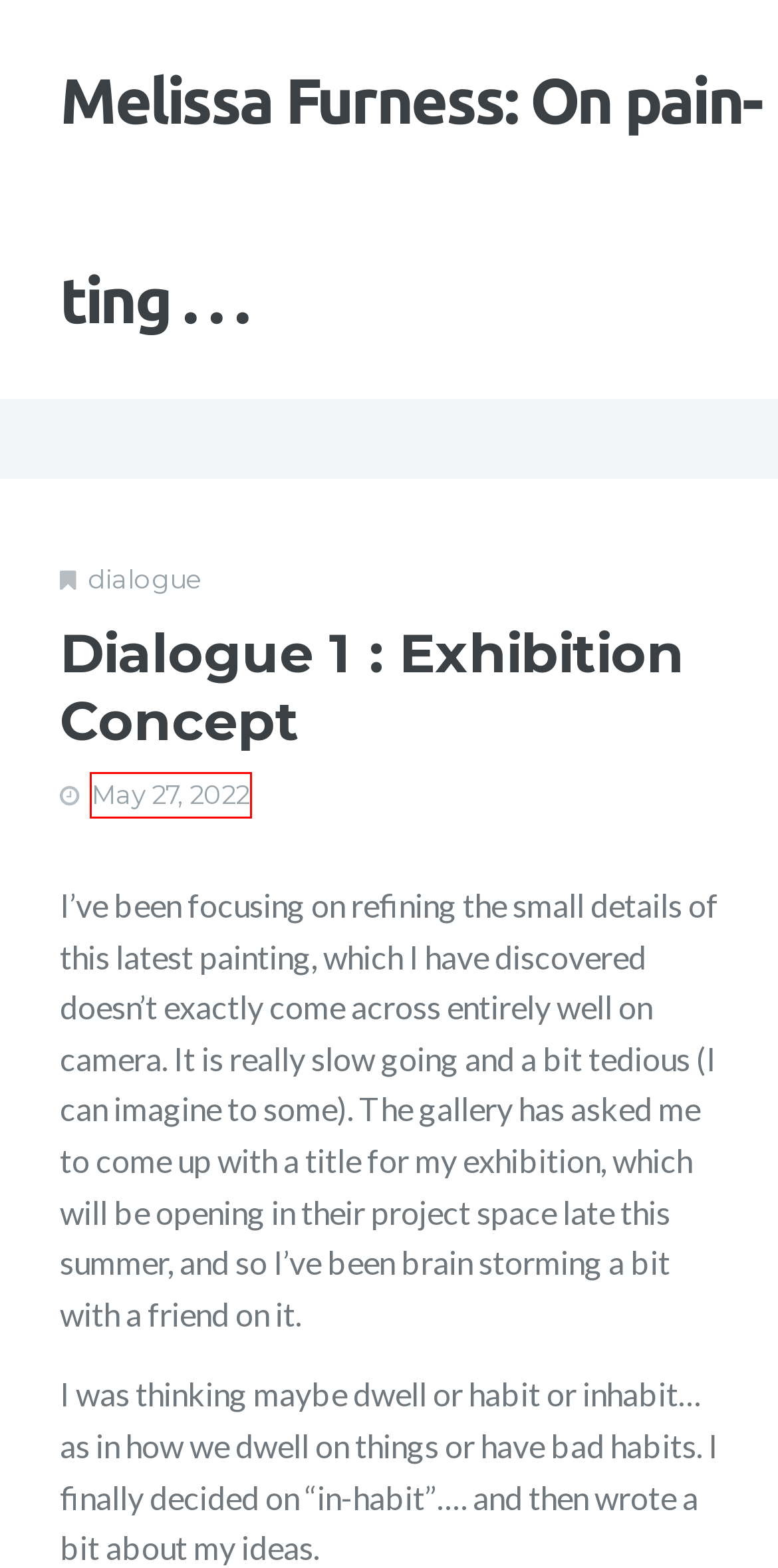You are presented with a screenshot of a webpage containing a red bounding box around an element. Determine which webpage description best describes the new webpage after clicking on the highlighted element. Here are the candidates:
A. From the Studio 11 : Steady and Strong Hands – Melissa Furness
B. dialogue – Melissa Furness
C. From the Studio 14 : Glazing with Oils – Melissa Furness
D. On pain-ting… an introduction – Melissa Furness
E. From the Studio 15 : Building Narrative – Melissa Furness
F. Melissa Furness – The creative process, a dialogue, an aching to make.
G. May 27, 2022 – Melissa Furness
H. From the Studio 13 : Drawing on Panel – Melissa Furness

G